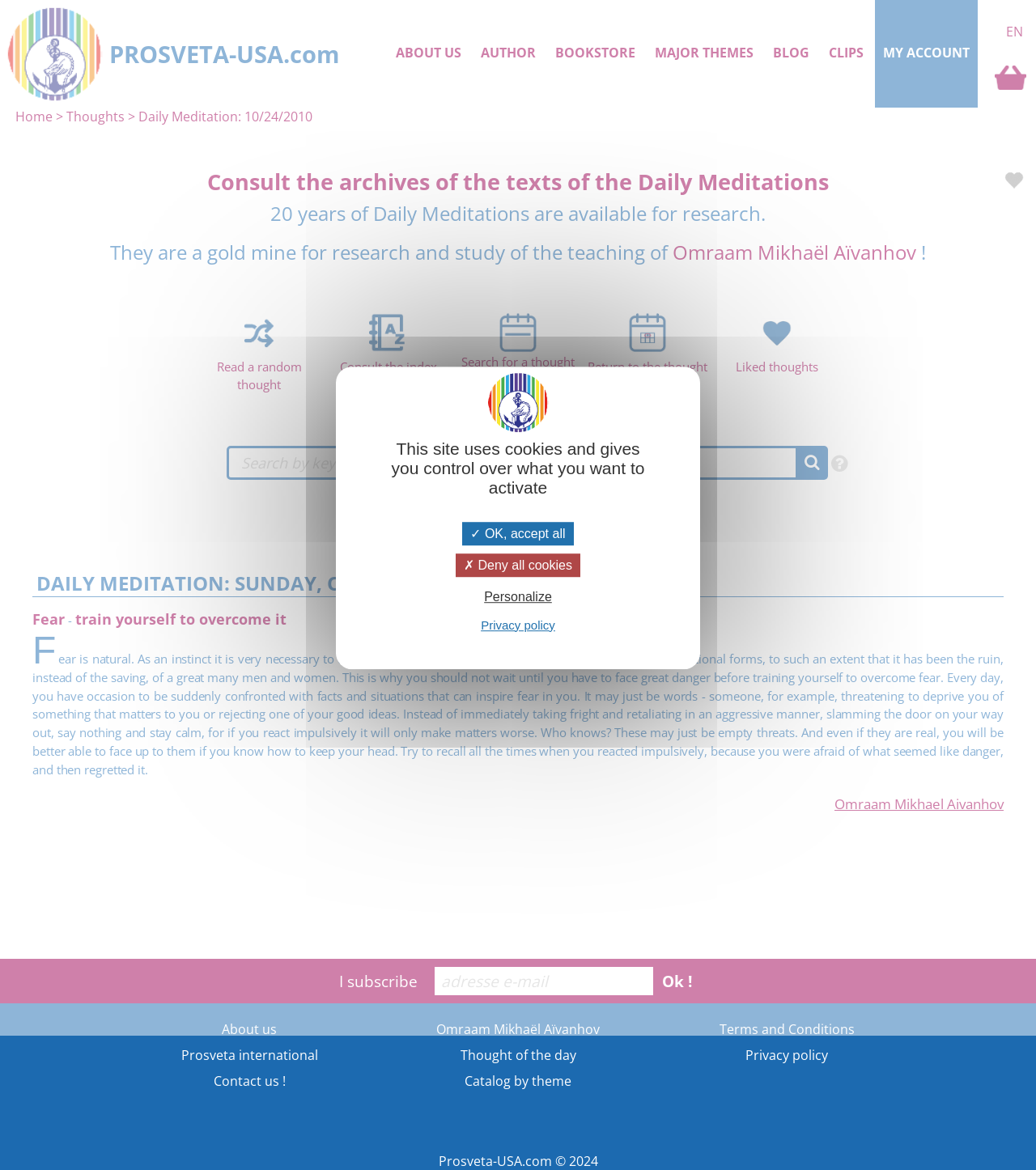Identify the bounding box coordinates of the clickable region to carry out the given instruction: "Go to the author page".

[0.462, 0.029, 0.519, 0.062]